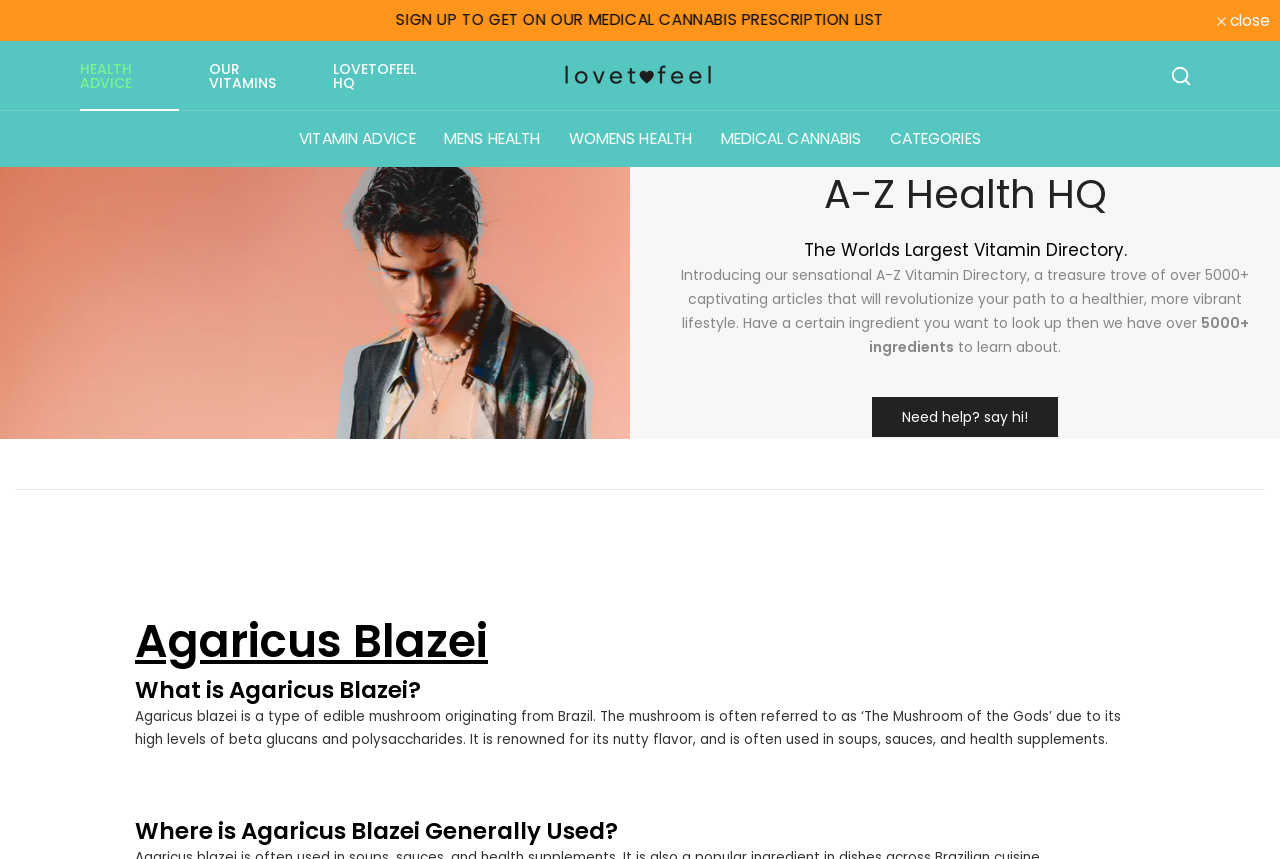Locate the bounding box coordinates of the element that should be clicked to fulfill the instruction: "Need help? Say hi!".

[0.681, 0.462, 0.827, 0.509]